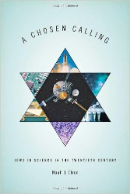What is the book about?
With the help of the image, please provide a detailed response to the question.

The book is part of a broader exploration into the narratives of Jewish scientists and their impact on the scientific community, highlighting the contributions of Jewish individuals in various scientific disciplines throughout the twentieth century.